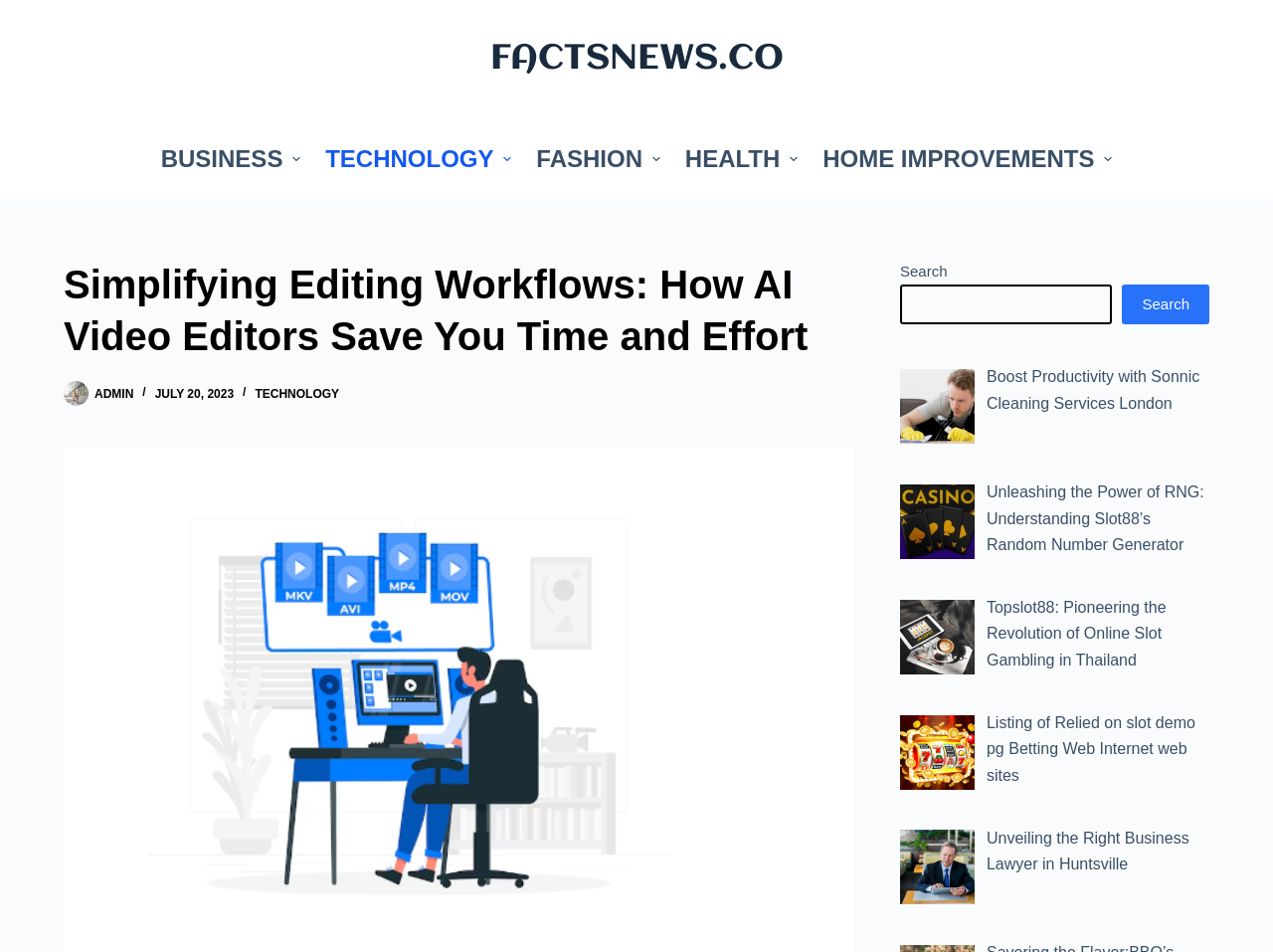Determine the coordinates of the bounding box that should be clicked to complete the instruction: "Read the article 'Simplifying Editing Workflows: How AI Video Editors Save You Time and Effort'". The coordinates should be represented by four float numbers between 0 and 1: [left, top, right, bottom].

[0.05, 0.272, 0.671, 0.38]